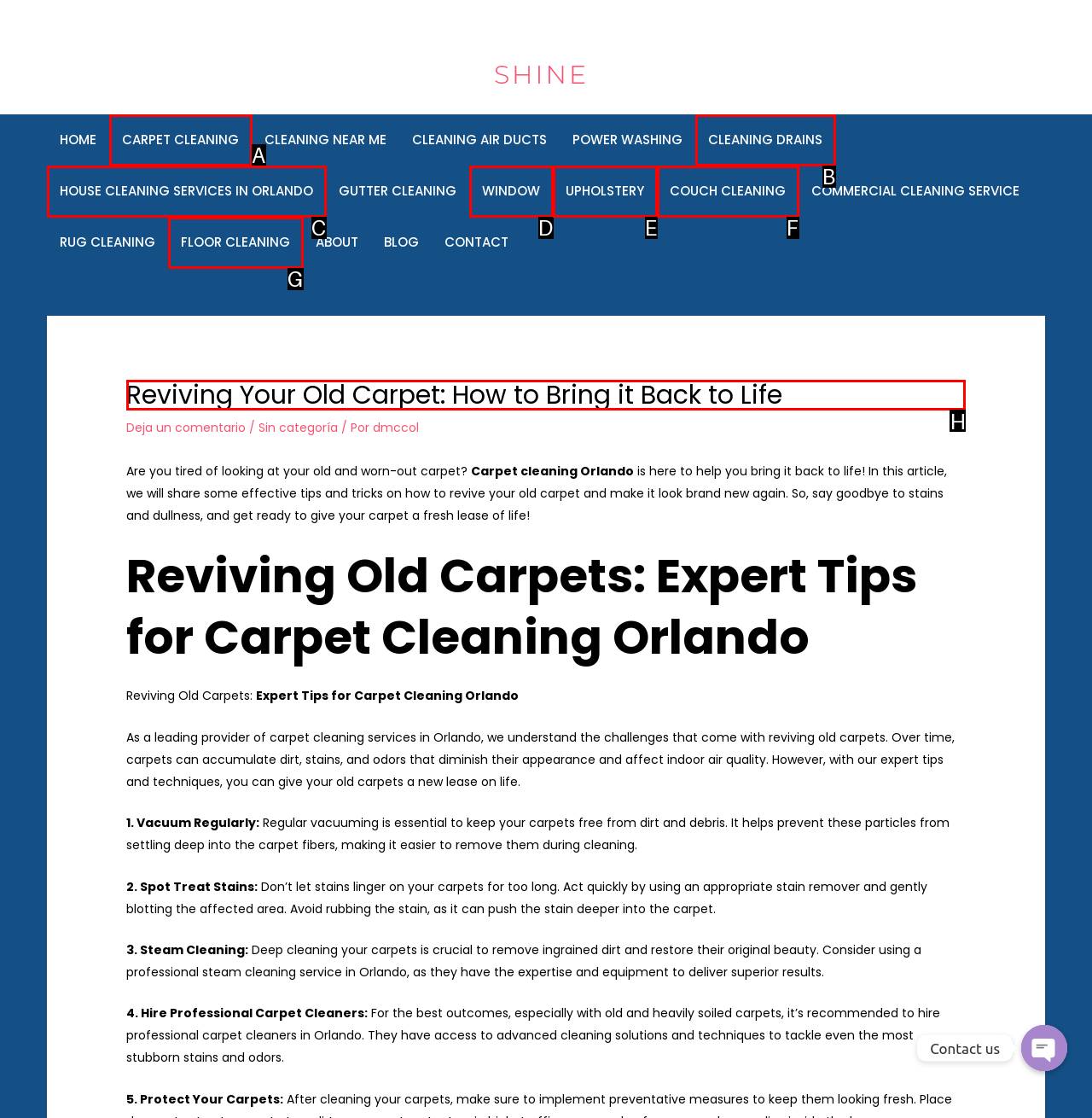Select the HTML element to finish the task: Click on About Us Reply with the letter of the correct option.

None